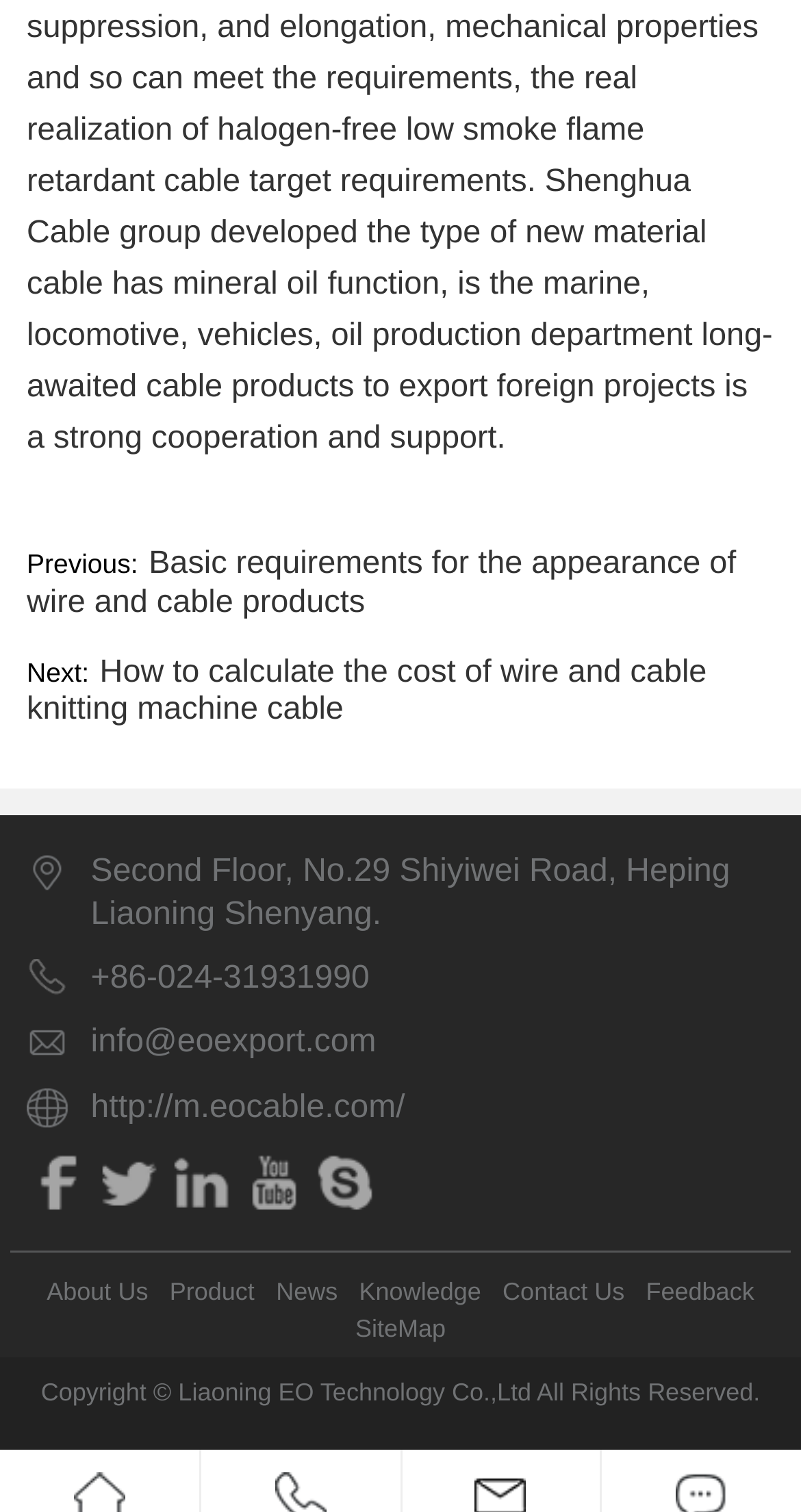Provide the bounding box coordinates of the UI element that matches the description: "aria-label="Email" name="email" placeholder="Email"".

None